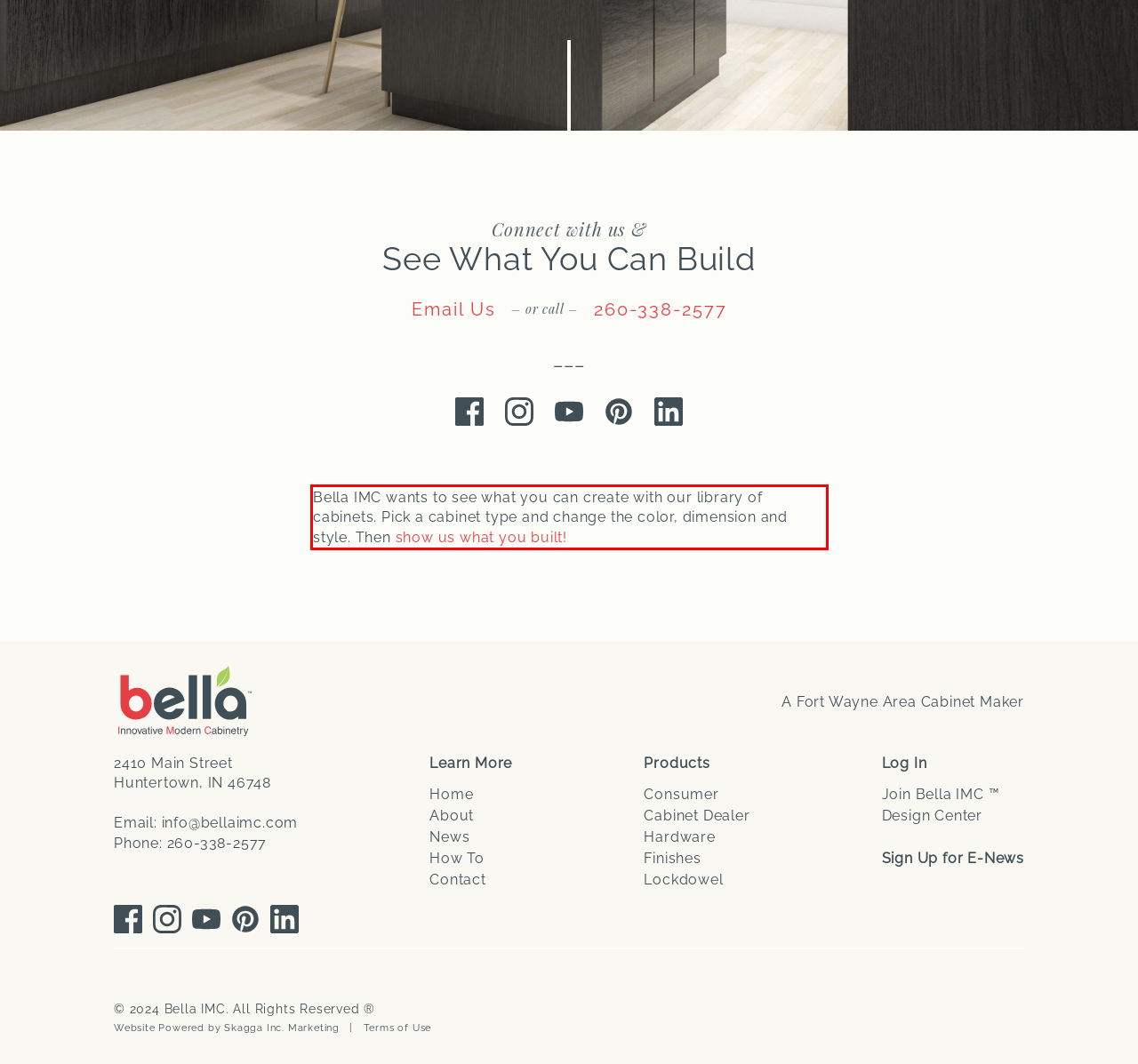Please identify and extract the text from the UI element that is surrounded by a red bounding box in the provided webpage screenshot.

Bella IMC wants to see what you can create with our library of cabinets. Pick a cabinet type and change the color, dimension and style. Then show us what you built!